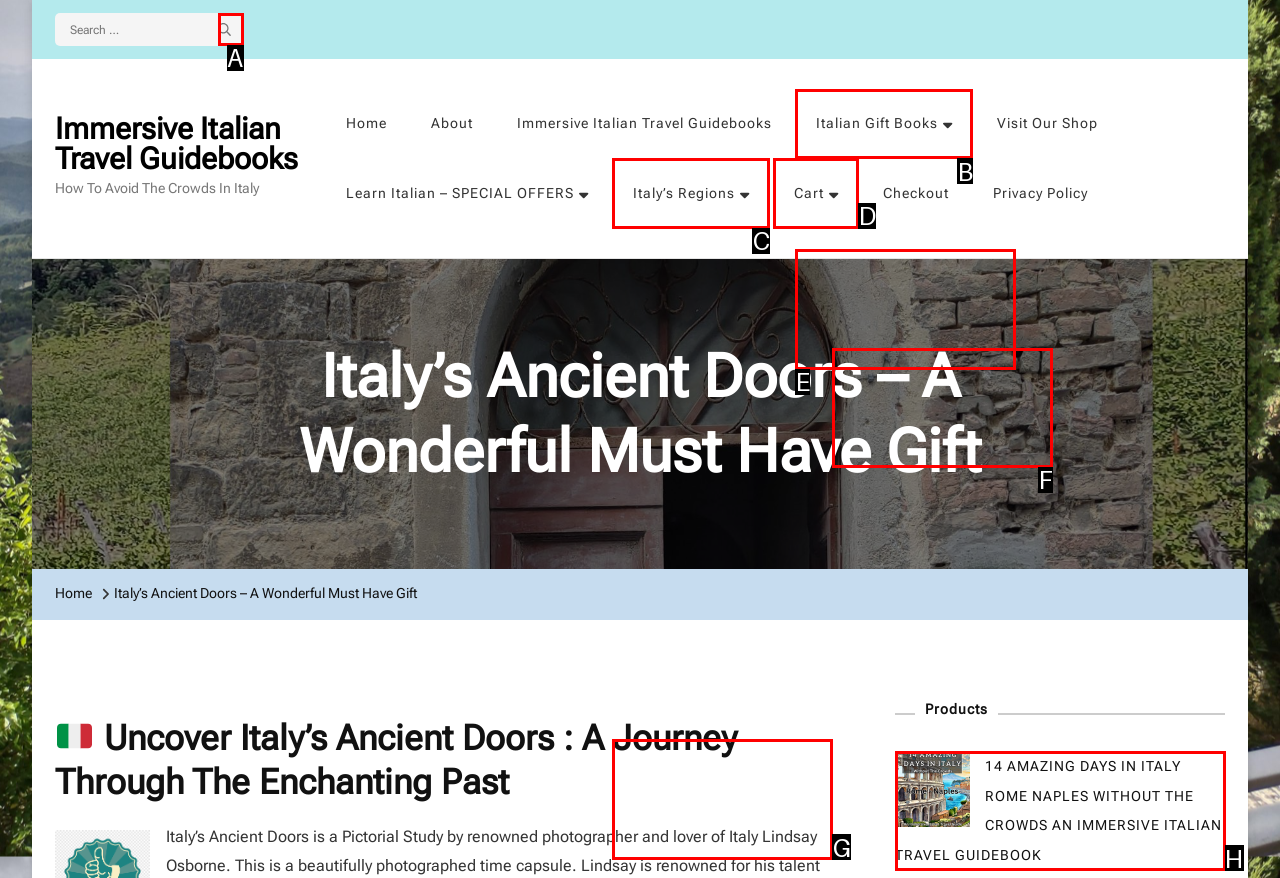Which HTML element matches the description: WhatsApp?
Reply with the letter of the correct choice.

None